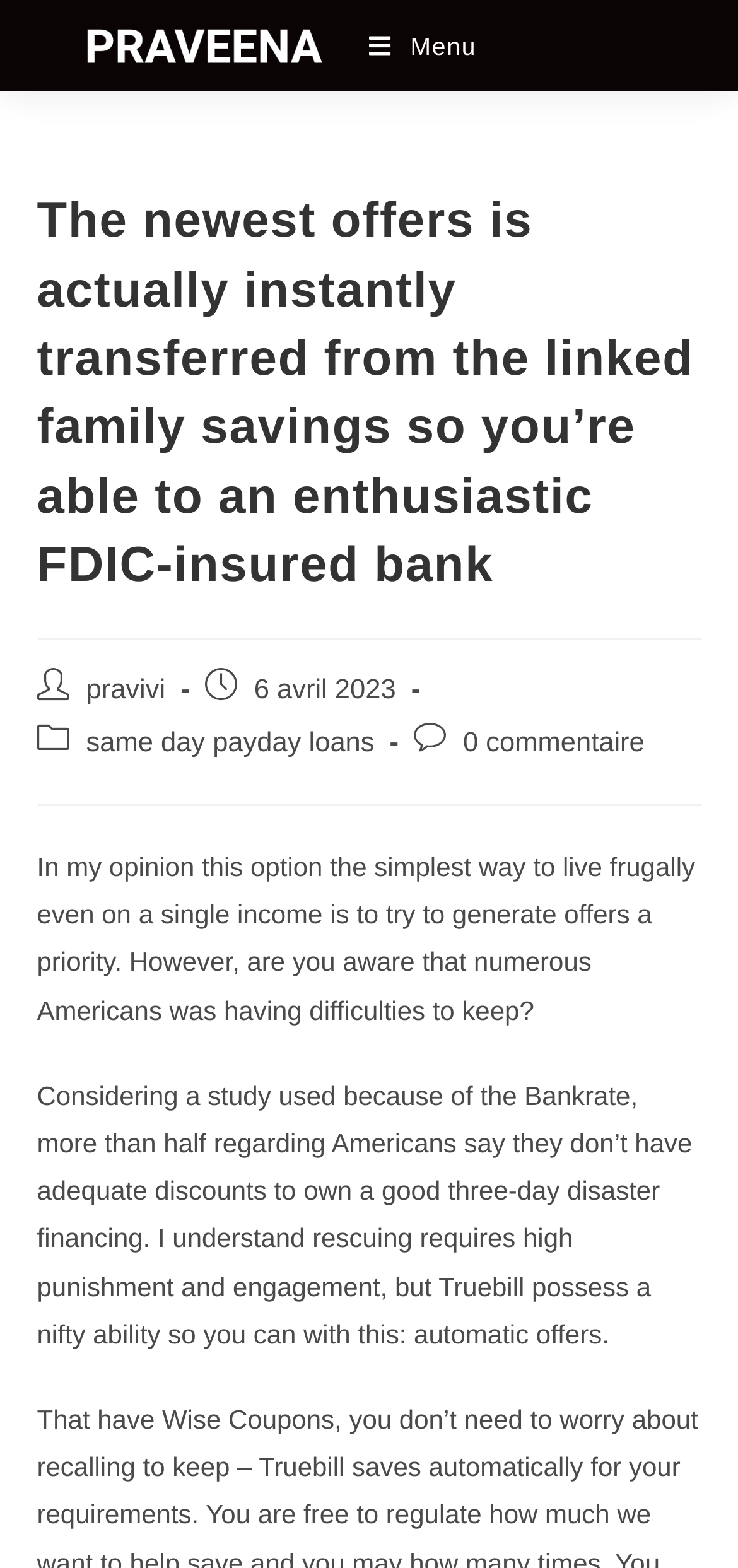What is the date of the post?
Please use the image to deliver a detailed and complete answer.

I found the answer by looking at the text 'Post published:' which is followed by the date '6 avril 2023', indicating that the post was published on this date.